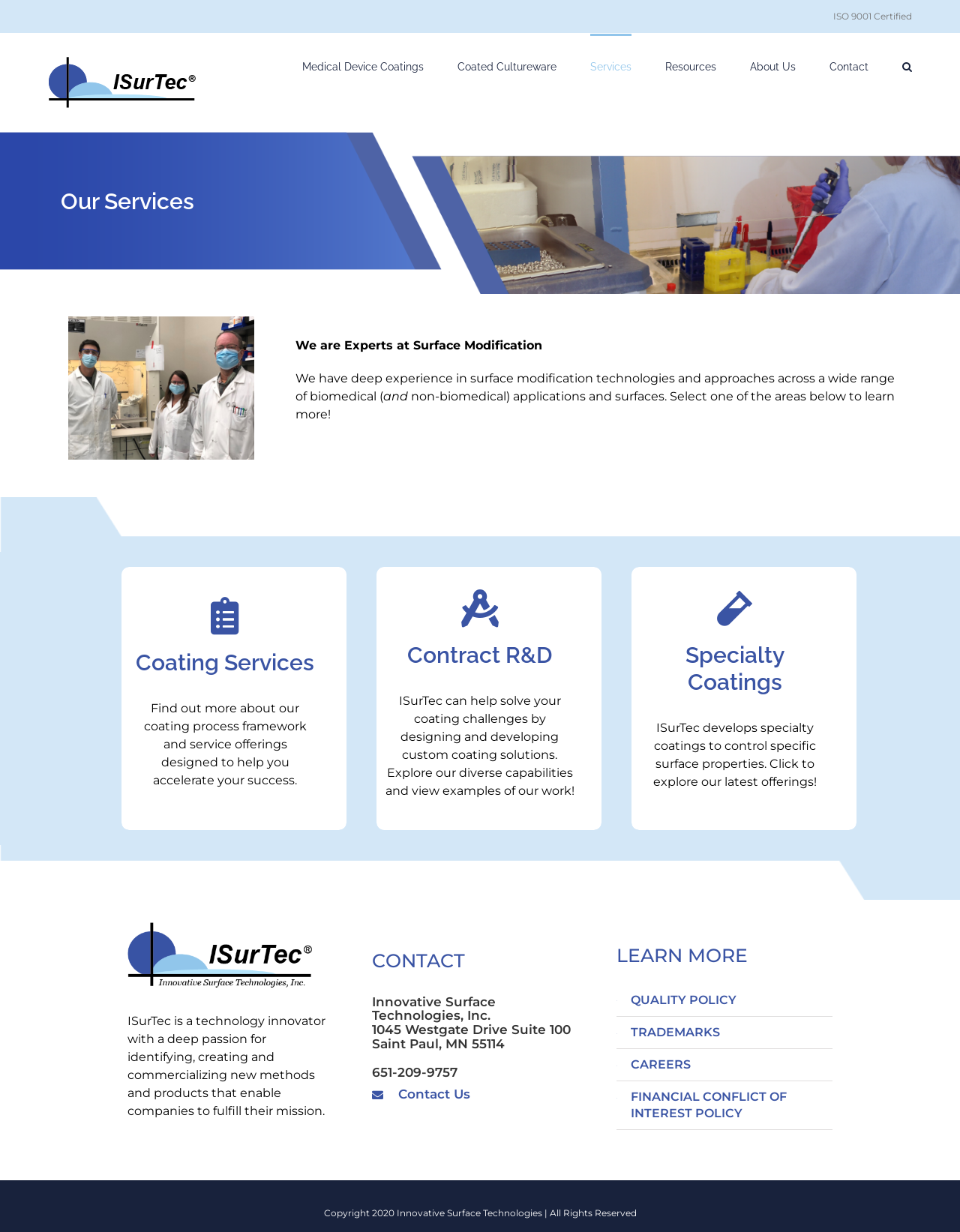Give a short answer to this question using one word or a phrase:
What is the purpose of the 'Search' button?

To search the website